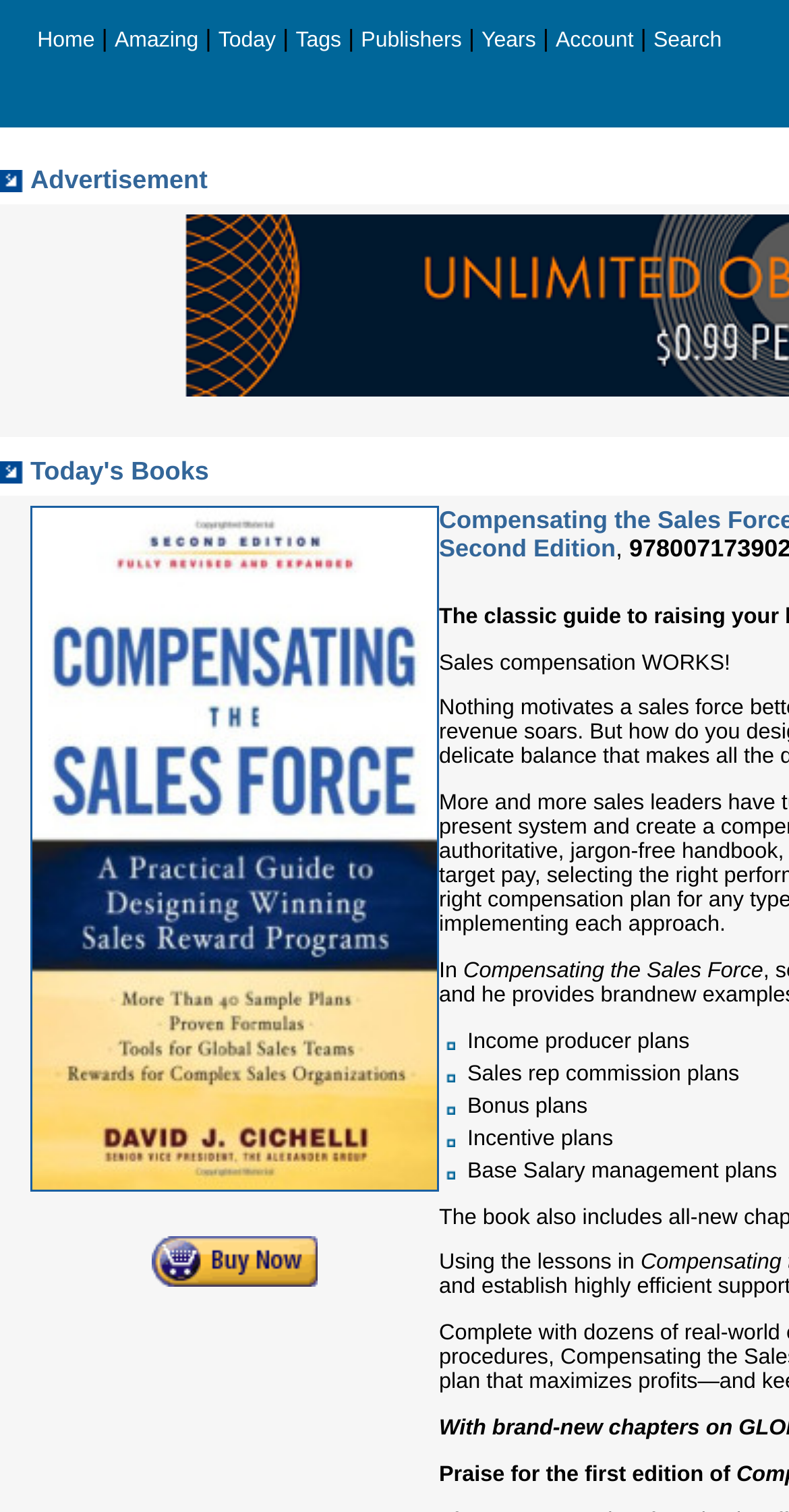Identify the bounding box coordinates of the section to be clicked to complete the task described by the following instruction: "Click on Home". The coordinates should be four float numbers between 0 and 1, formatted as [left, top, right, bottom].

[0.047, 0.016, 0.12, 0.035]